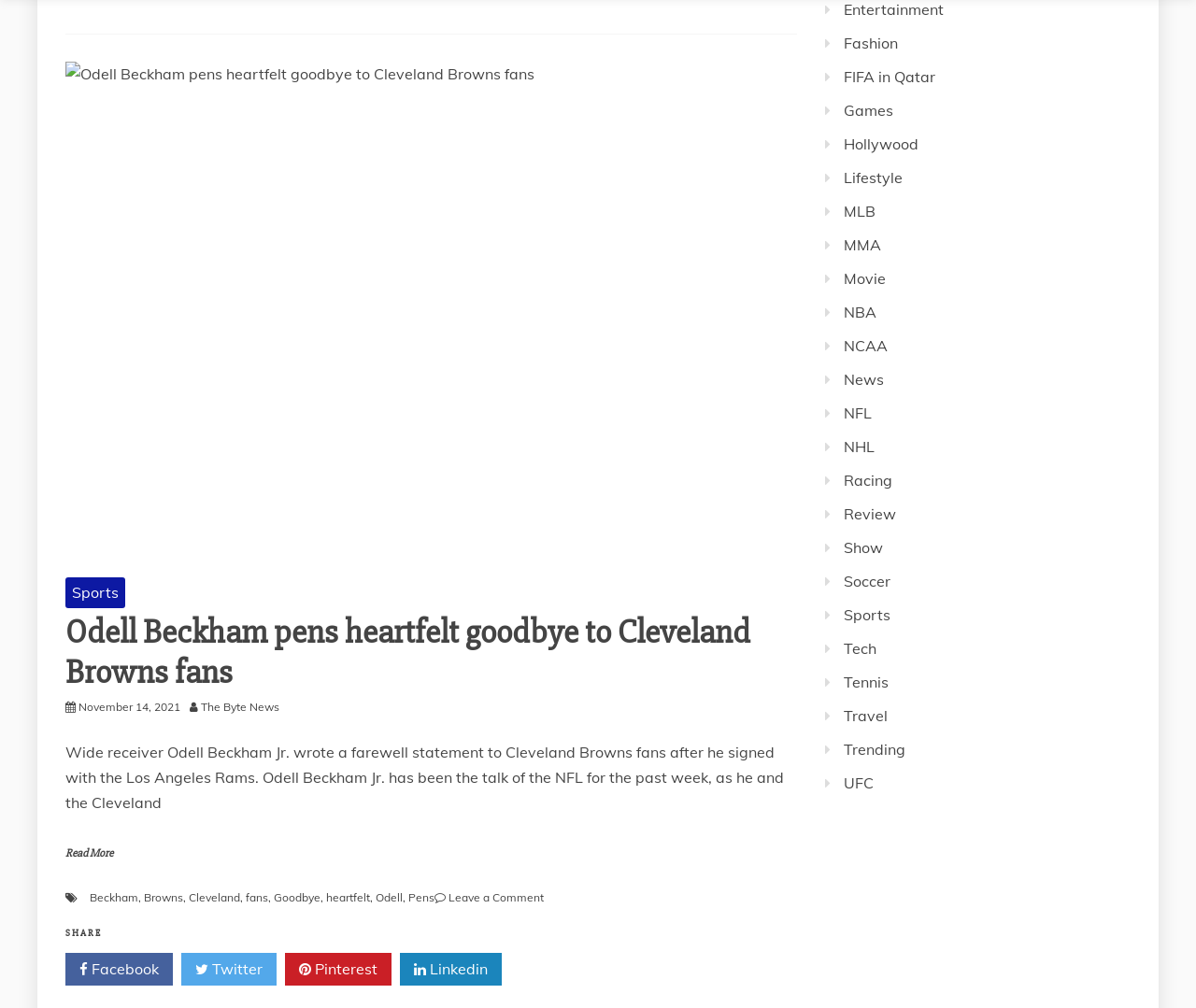Provide the bounding box coordinates of the area you need to click to execute the following instruction: "Check out the latest news".

[0.705, 0.367, 0.739, 0.385]